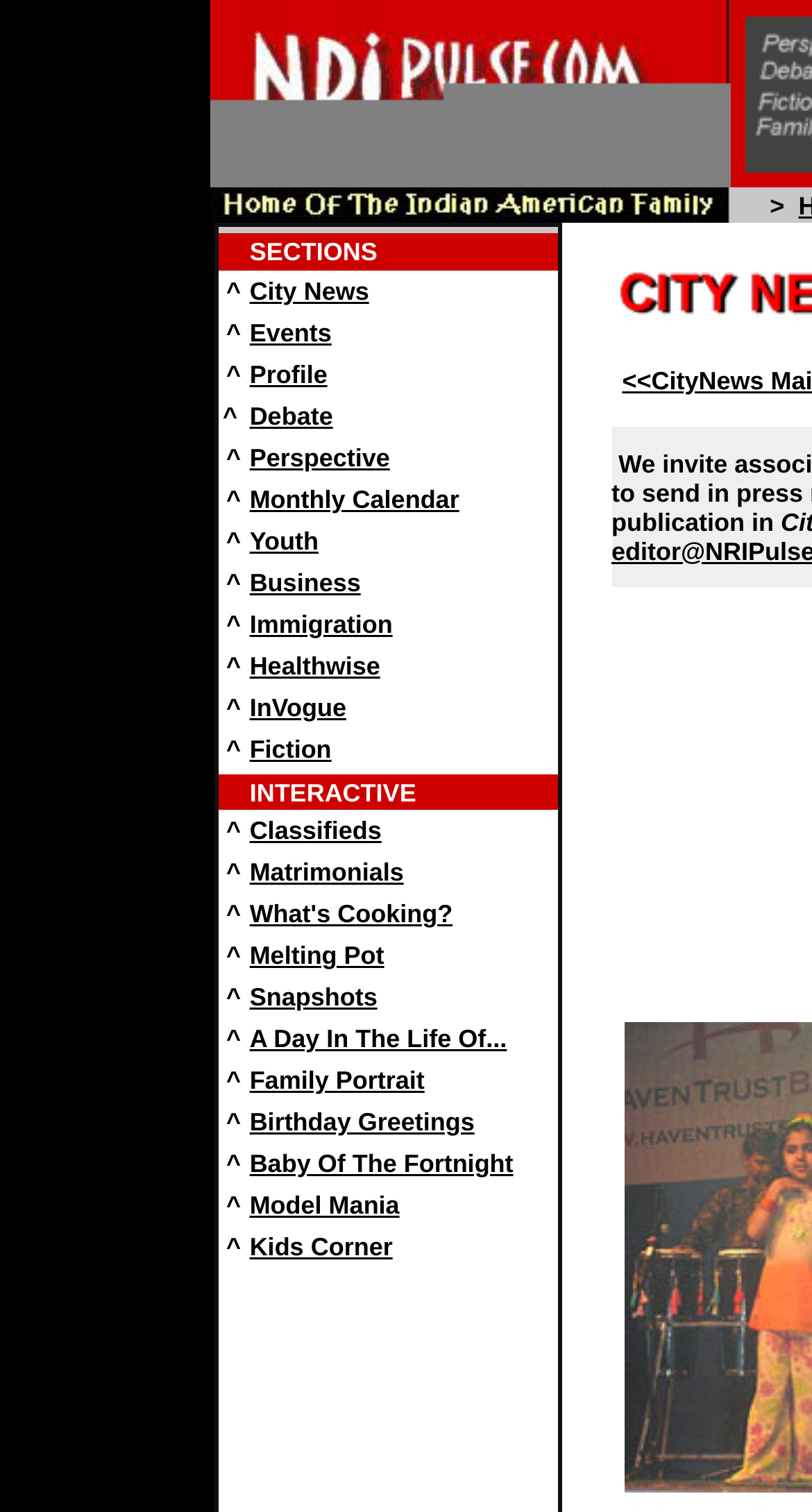Please provide a comprehensive response to the question below by analyzing the image: 
Is there a section for classifieds on this webpage?

I searched for the word 'Classifieds' in the grid cells and found it in one of the rows. This indicates that there is a section for classifieds on this webpage.